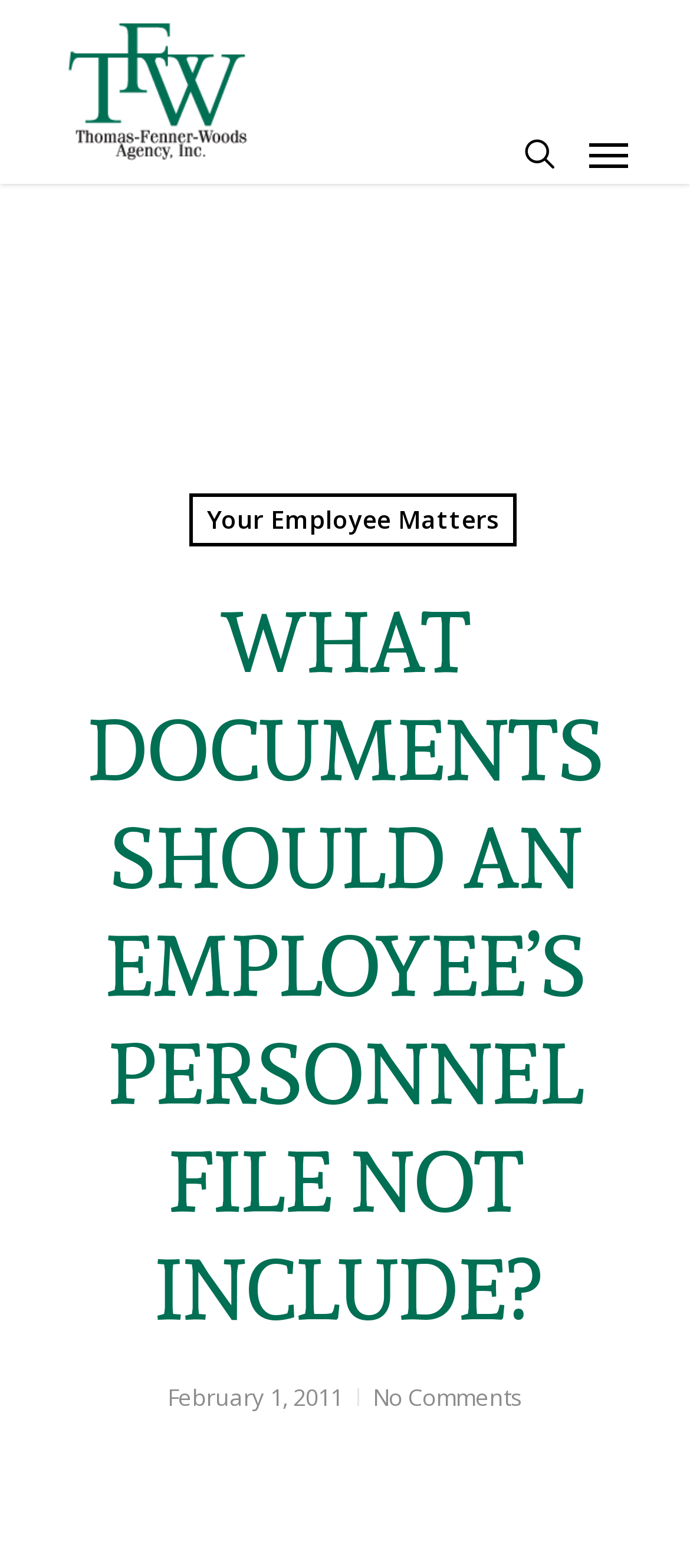Please answer the following question using a single word or phrase: 
How many comments does the article have?

No Comments